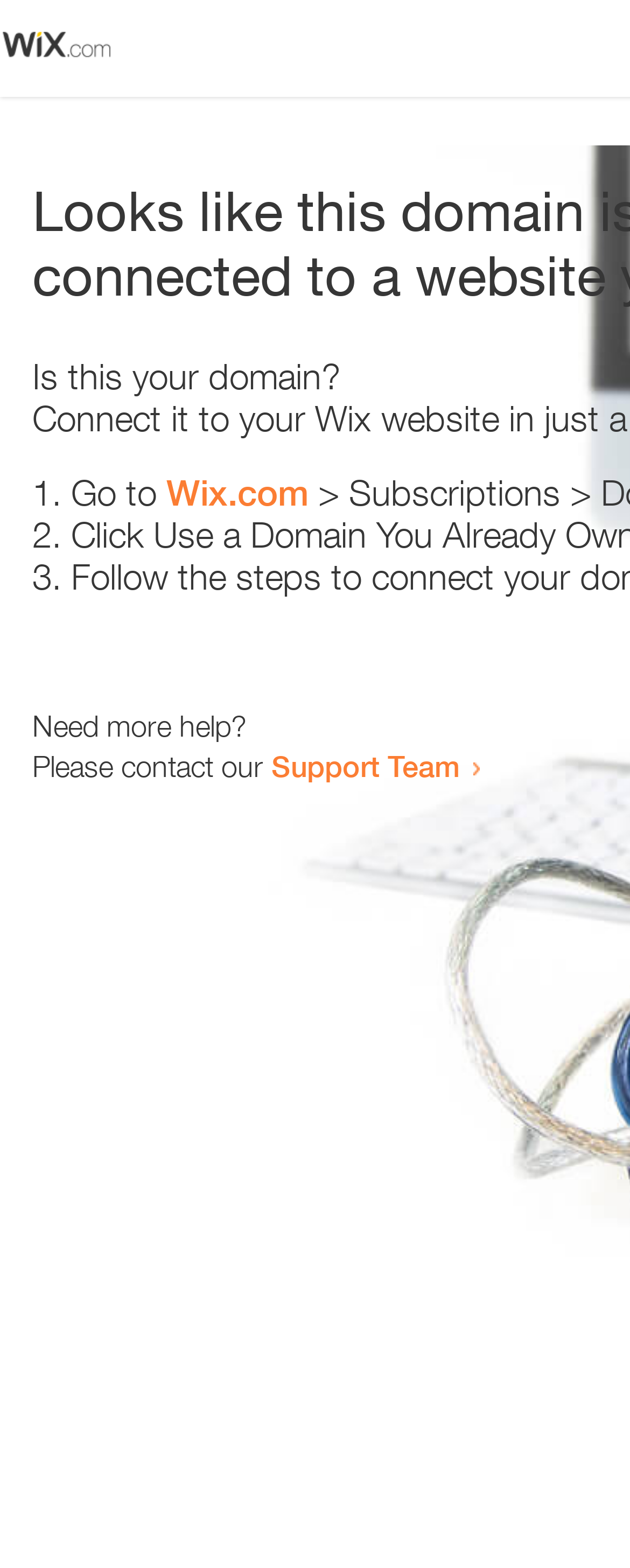Please find the bounding box coordinates (top-left x, top-left y, bottom-right x, bottom-right y) in the screenshot for the UI element described as follows: Support Team

[0.431, 0.477, 0.731, 0.5]